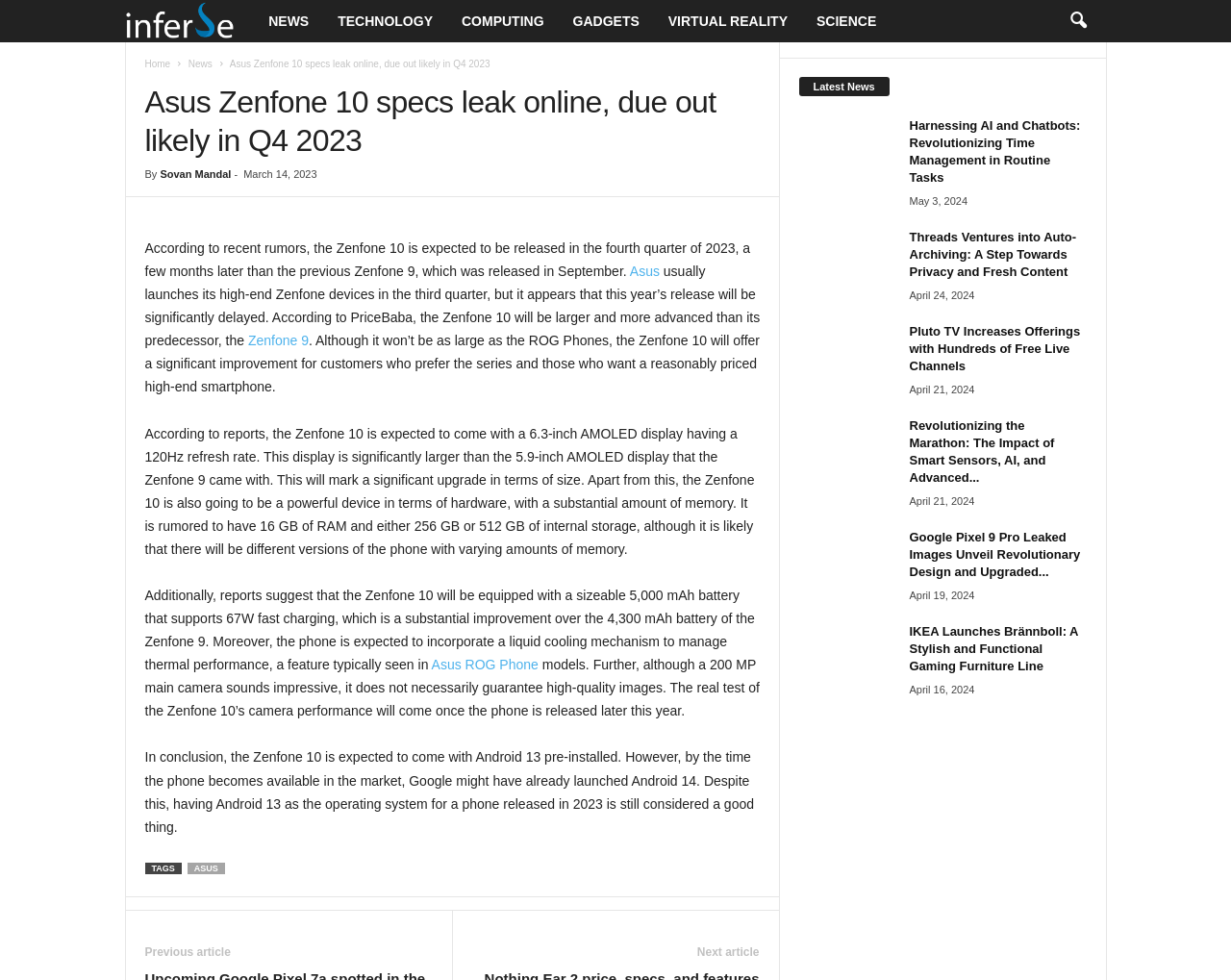Determine the bounding box coordinates of the section I need to click to execute the following instruction: "click on the search icon". Provide the coordinates as four float numbers between 0 and 1, i.e., [left, top, right, bottom].

[0.858, 0.0, 0.893, 0.043]